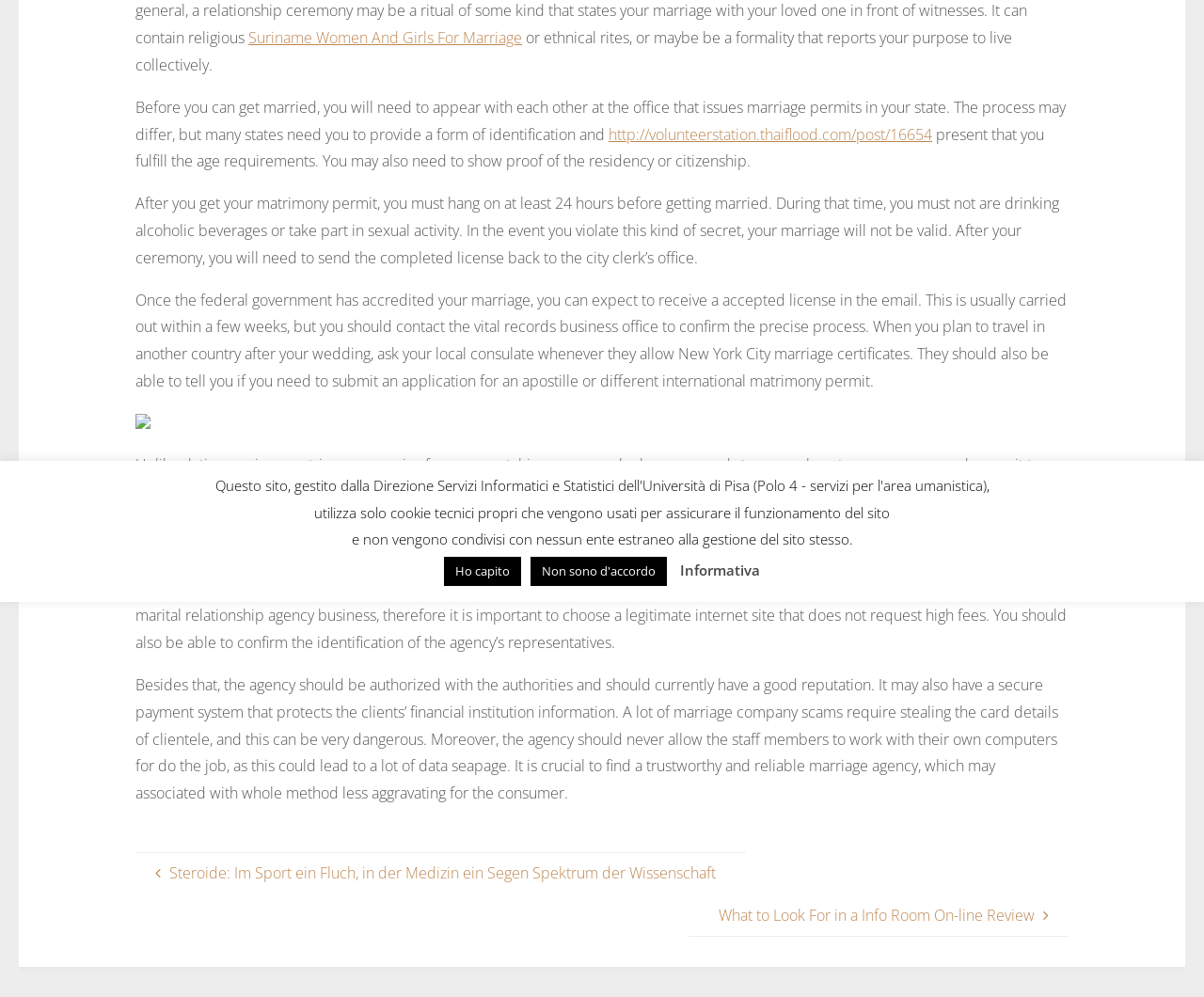Extract the bounding box coordinates for the UI element described by the text: "Ho capito". The coordinates should be in the form of [left, top, right, bottom] with values between 0 and 1.

[0.369, 0.558, 0.433, 0.588]